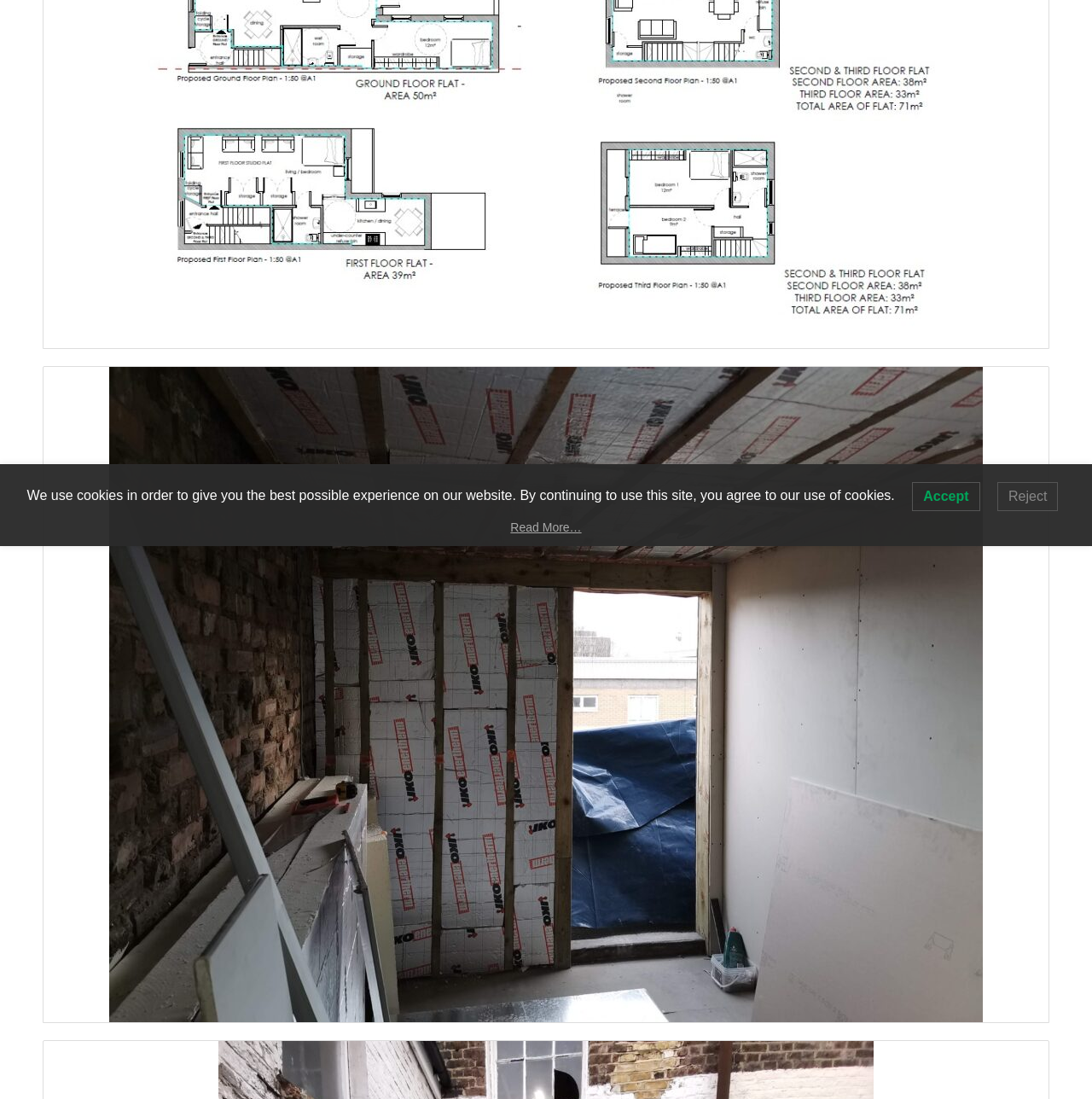Please determine the bounding box coordinates, formatted as (top-left x, top-left y, bottom-right x, bottom-right y), with all values as floating point numbers between 0 and 1. Identify the bounding box of the region described as: Read More…

[0.467, 0.474, 0.533, 0.486]